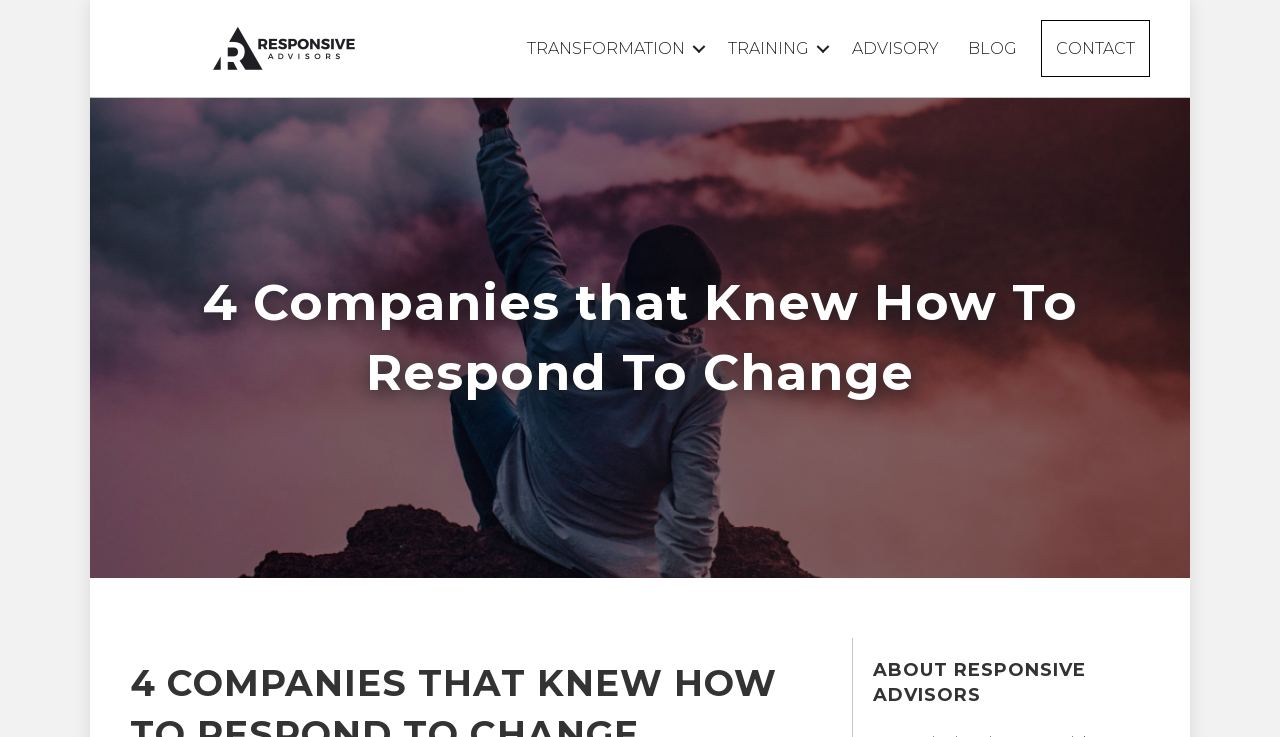Provide a thorough description of the webpage's content and layout.

The webpage is about Responsive Advisors, with a focus on 4 companies that knew how to respond to change. At the top left corner, there is a logo image with a link to the homepage. Below the logo, there is a navigation menu with five links: TRANSFORMATION, TRAINING, ADVISORY, BLOG, and CONTACT, which are evenly spaced and aligned horizontally across the top of the page.

The main content of the page is headed by a title "4 Companies that Knew How To Respond To Change" which takes up a significant portion of the page. Below this title, there is a subheading "ABOUT RESPONSIVE ADVISORS" located at the bottom right corner of the page.

The meta description provides a brief introduction to the idea that growth and comfort rarely coexist, and that staying in a comfort zone for too long can lead to risks, citing examples from companies that chose to take action.